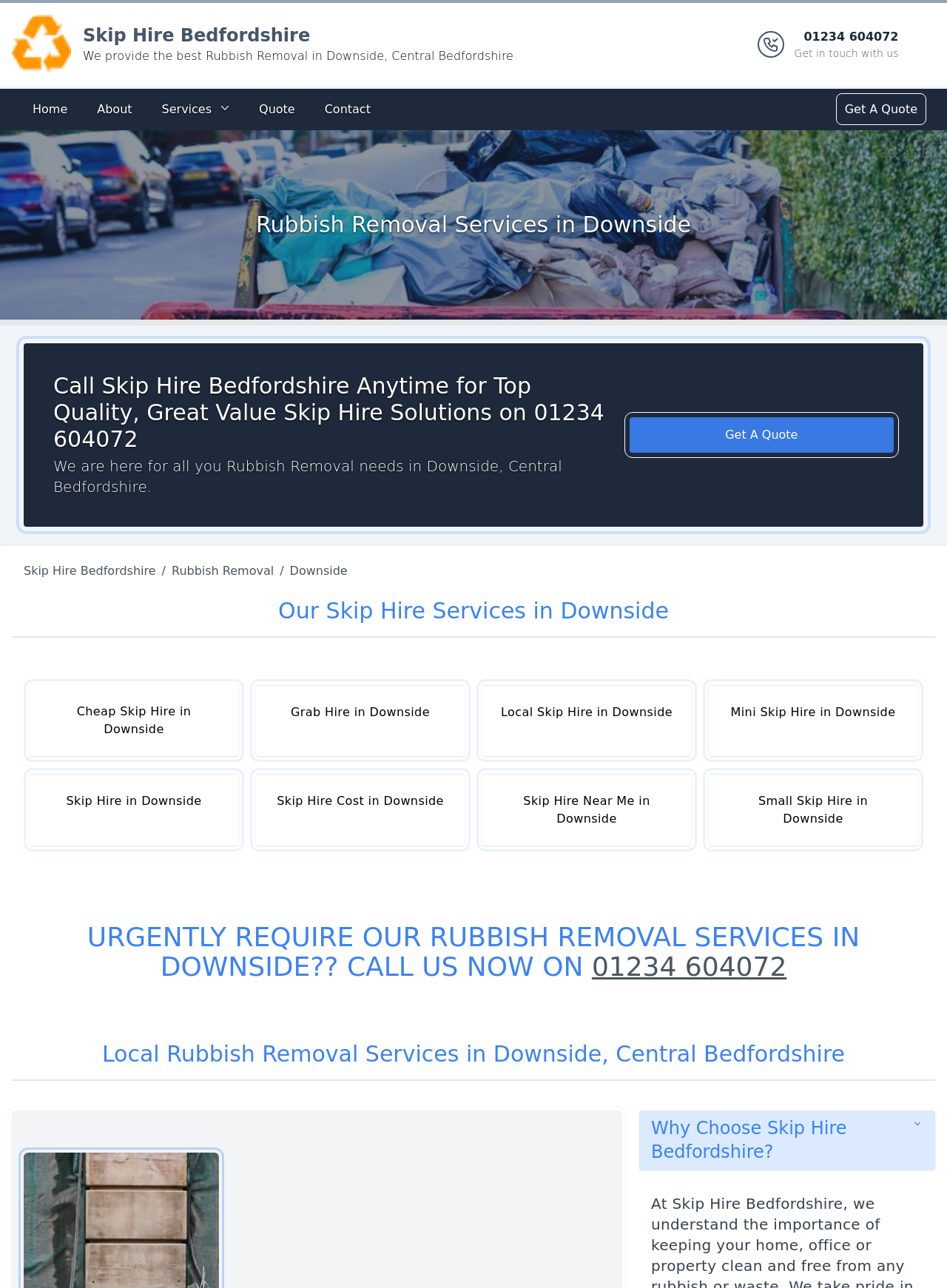Using a single word or phrase, answer the following question: 
What is the company providing rubbish removal services?

Skip Hire Bedfordshire